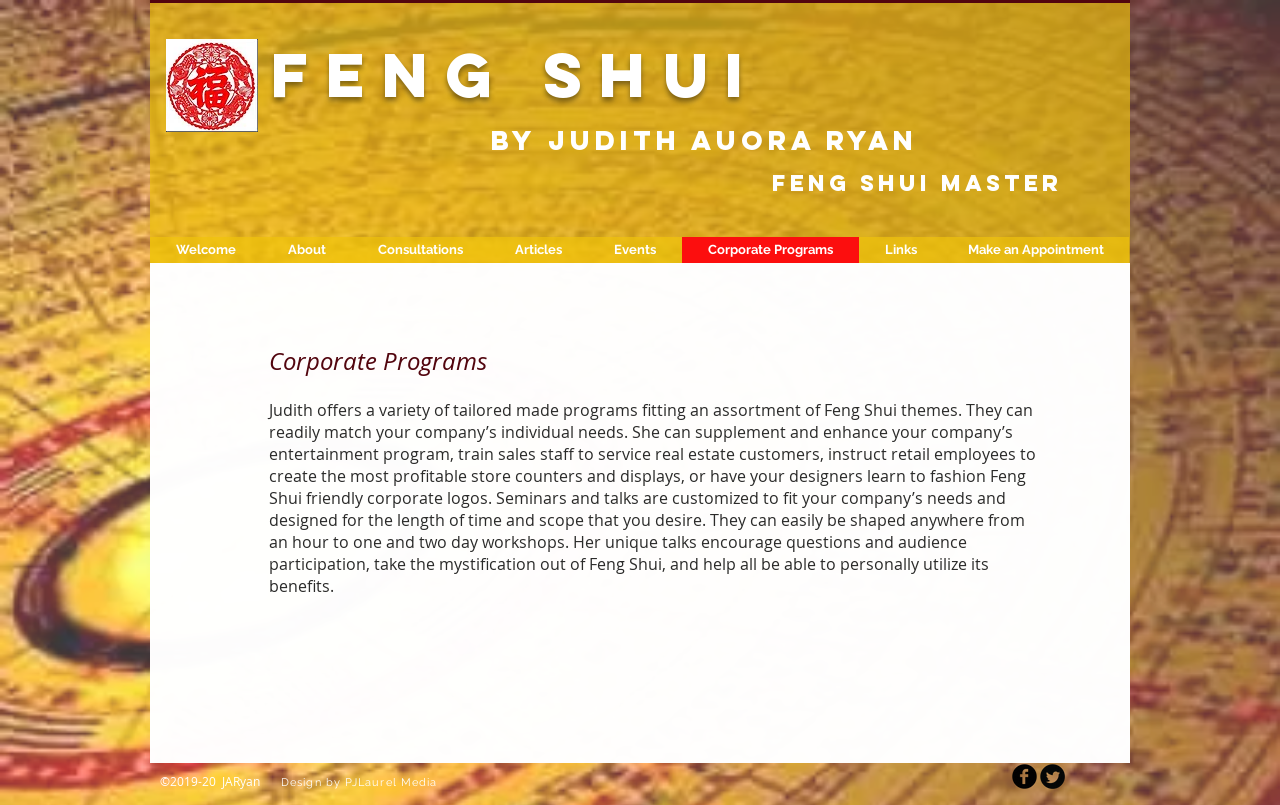Please identify the bounding box coordinates of where to click in order to follow the instruction: "Navigate to the 'Corporate Programs' page".

[0.533, 0.294, 0.671, 0.326]